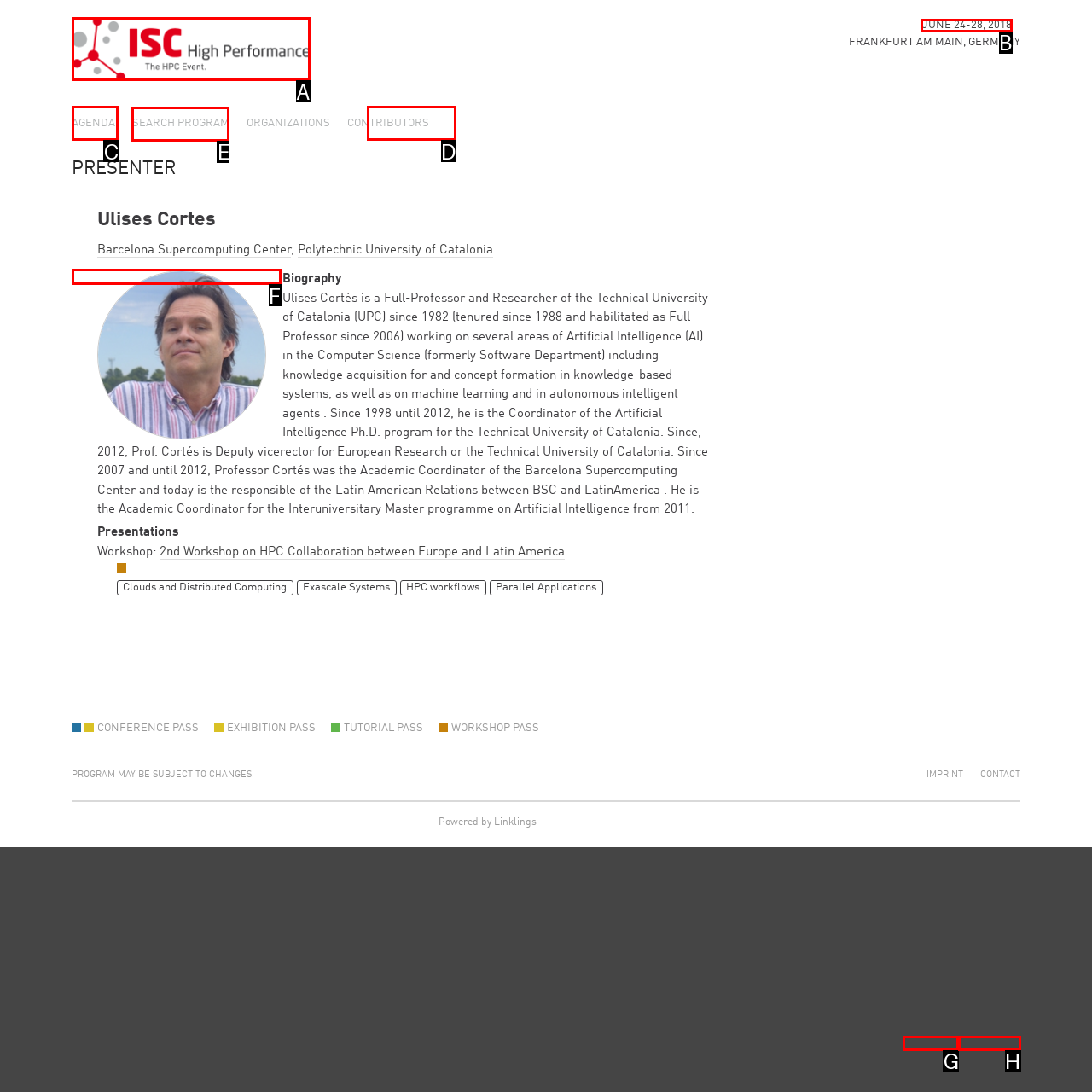Select the UI element that should be clicked to execute the following task: search the PROGRAM
Provide the letter of the correct choice from the given options.

E